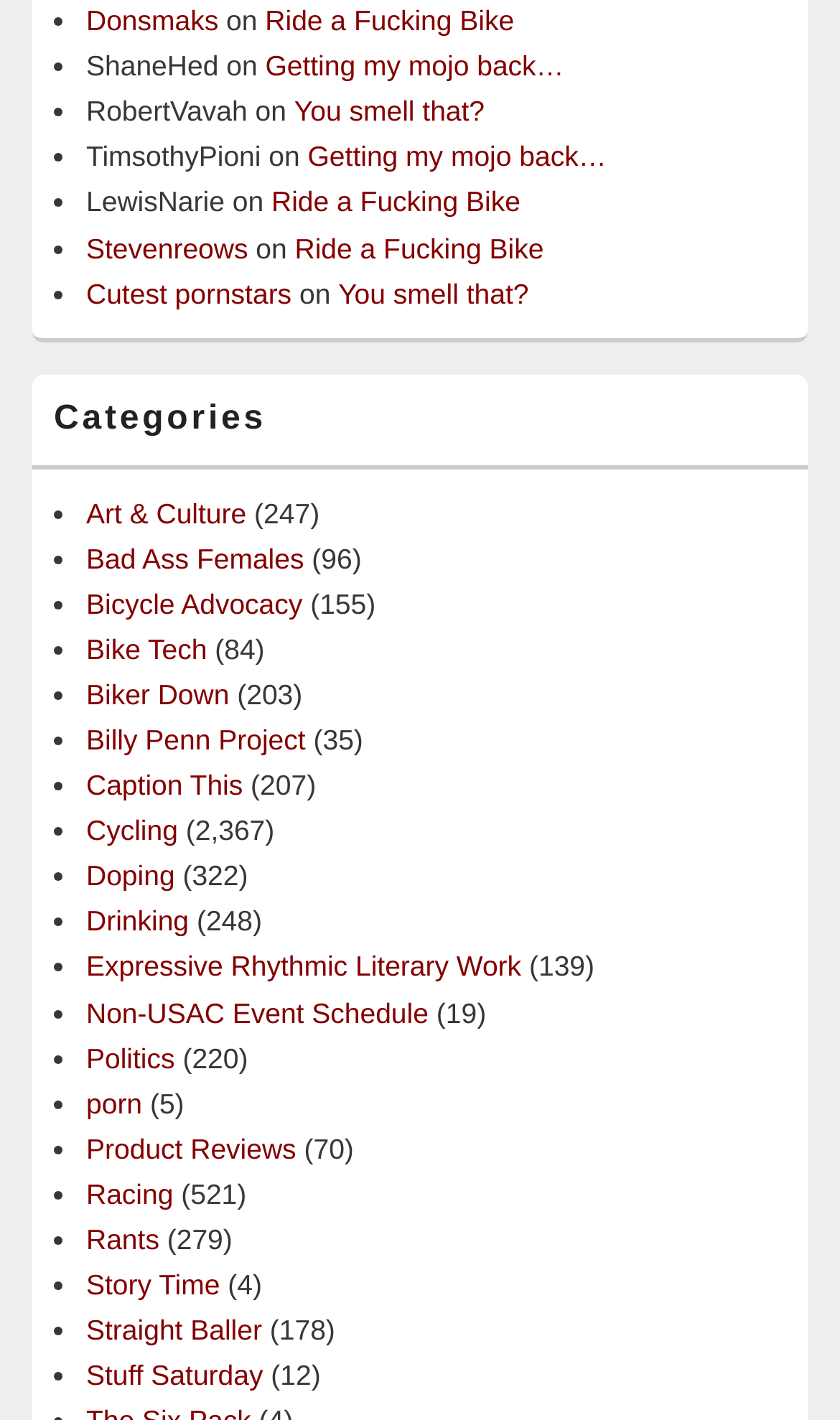Indicate the bounding box coordinates of the element that needs to be clicked to satisfy the following instruction: "Click on 'Art & Culture'". The coordinates should be four float numbers between 0 and 1, i.e., [left, top, right, bottom].

[0.103, 0.35, 0.293, 0.373]